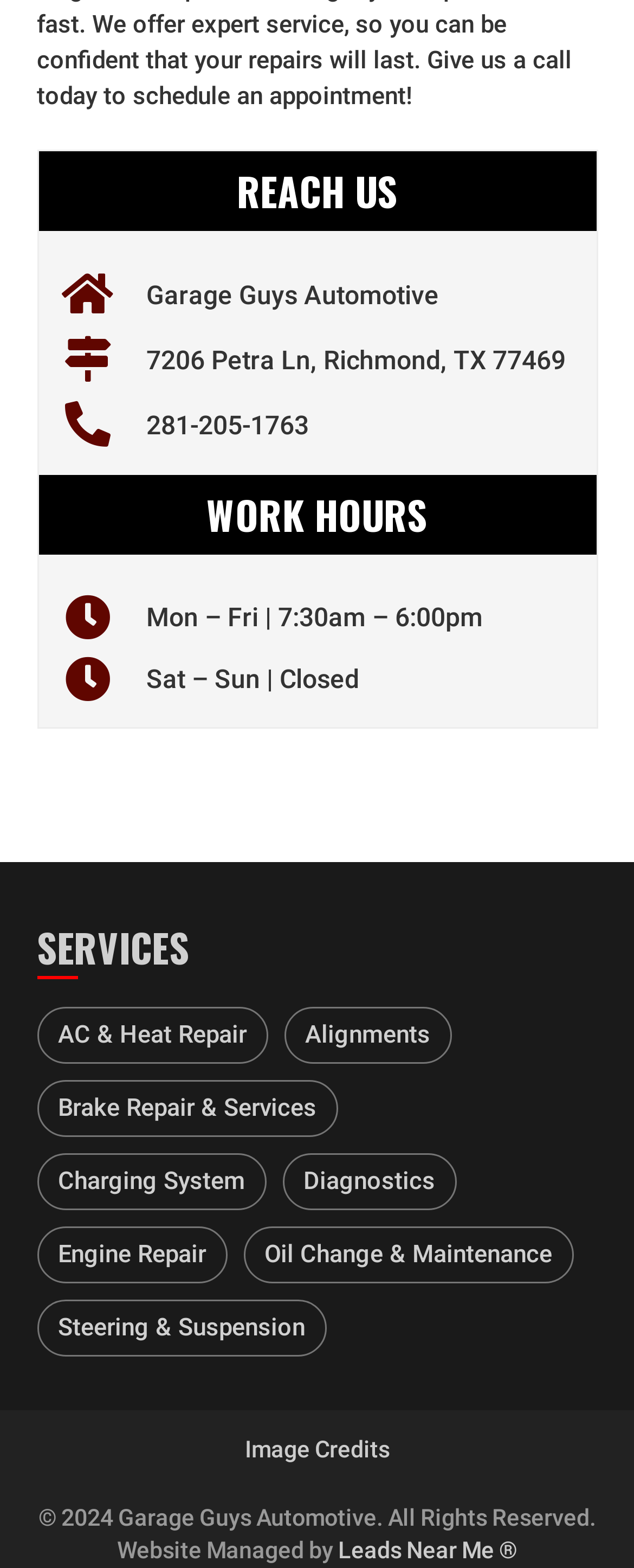What is the phone number of Garage Guys Automotive?
Please give a detailed and thorough answer to the question, covering all relevant points.

I found the phone number by looking at the links on the webpage, specifically the one that says '281-205-1763' which is located below the address of the garage.